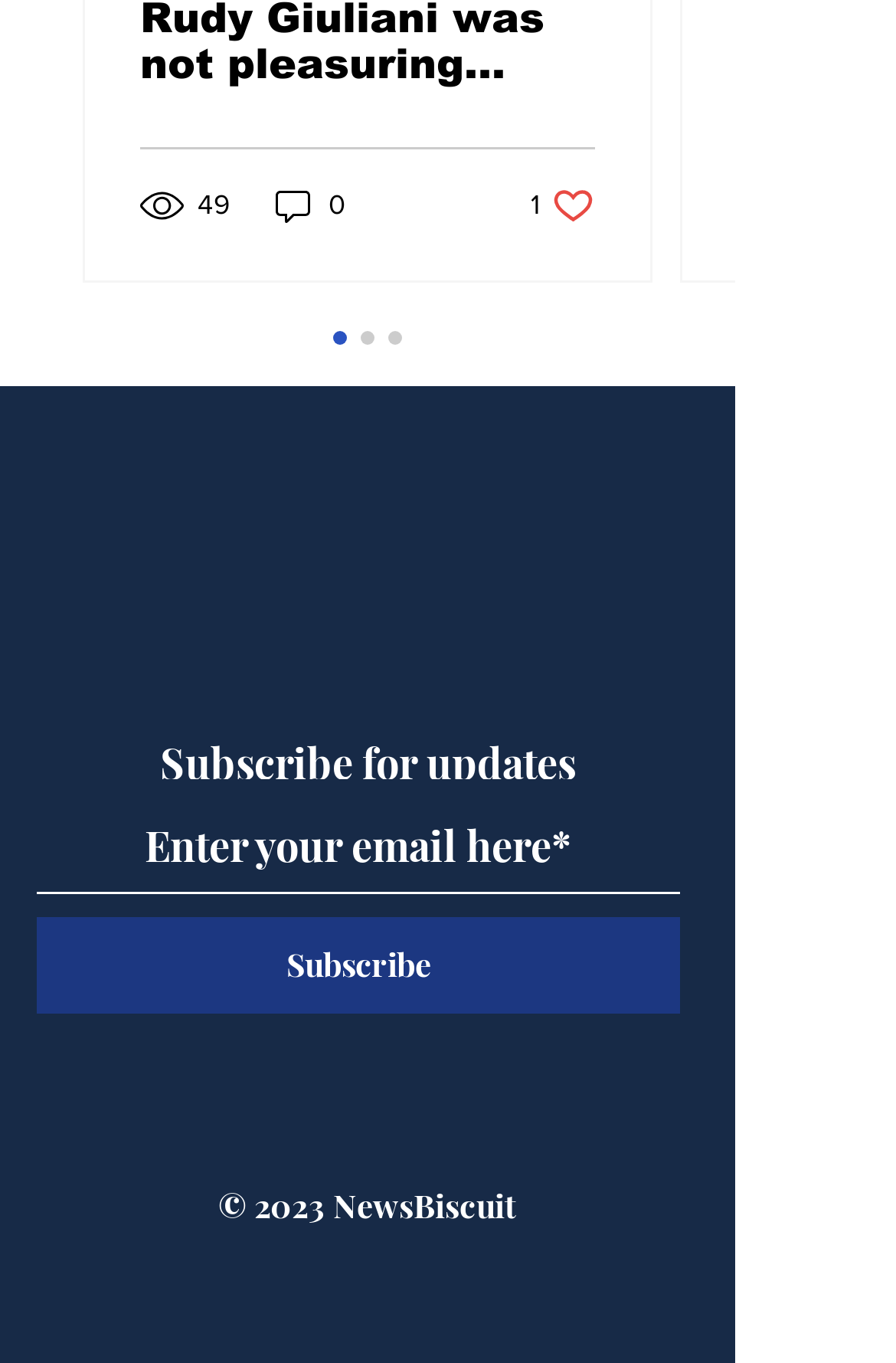Using the image as a reference, answer the following question in as much detail as possible:
How many social media links are available?

The social bar list contains 9 links to different social media platforms, including Mastodon, Flipboard, RSS, Amazon, Facebook, Twitter, YouTube, Spotify, and LinkedIn.